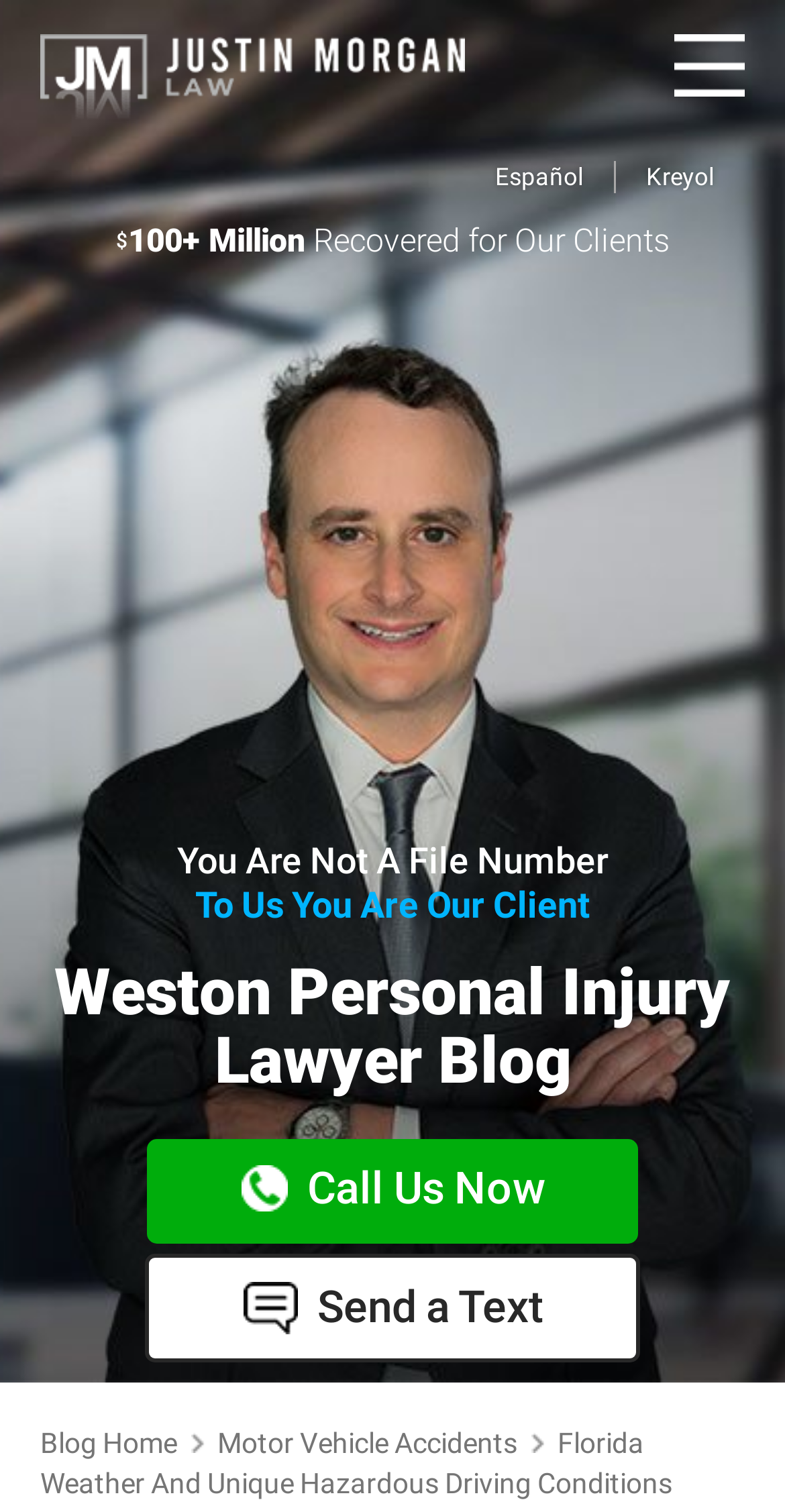Please find the bounding box coordinates of the element's region to be clicked to carry out this instruction: "Click the 'Call Us Now' link".

[0.187, 0.753, 0.813, 0.822]